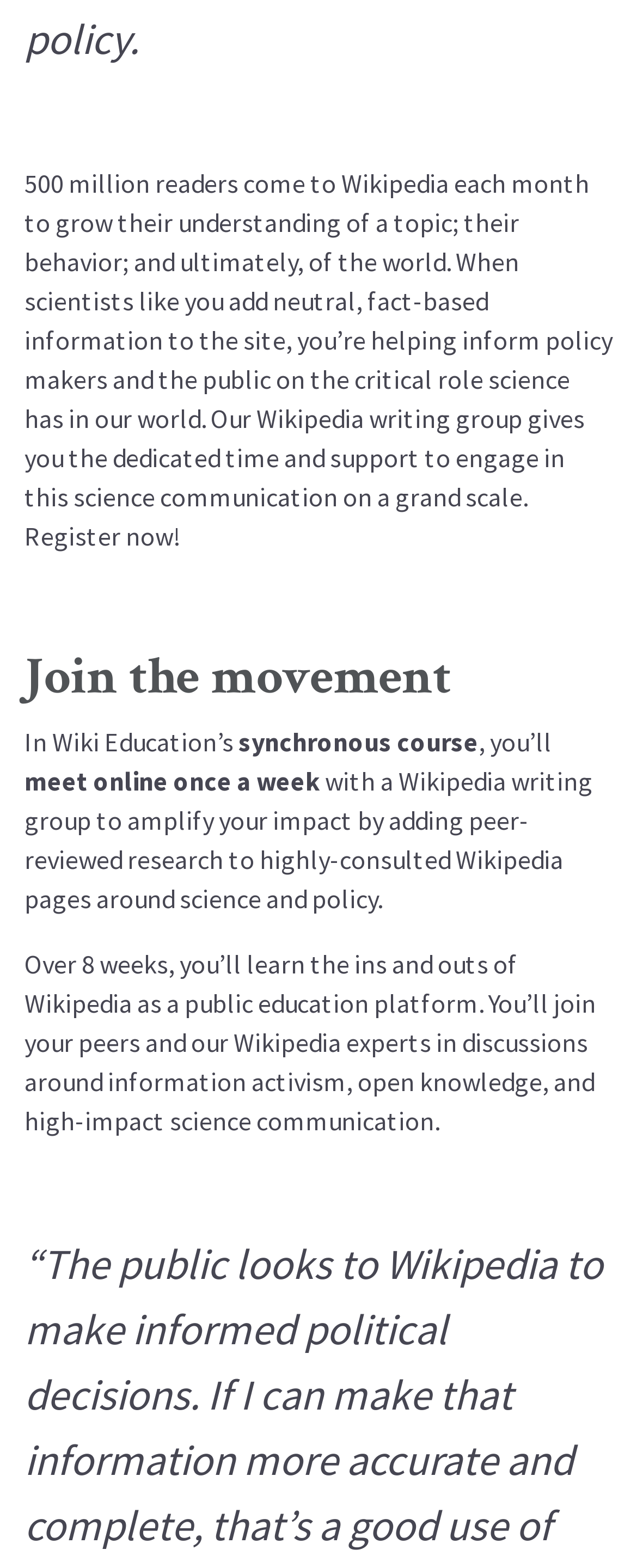Find the coordinates for the bounding box of the element with this description: "Donate".

[0.233, 0.516, 0.315, 0.553]